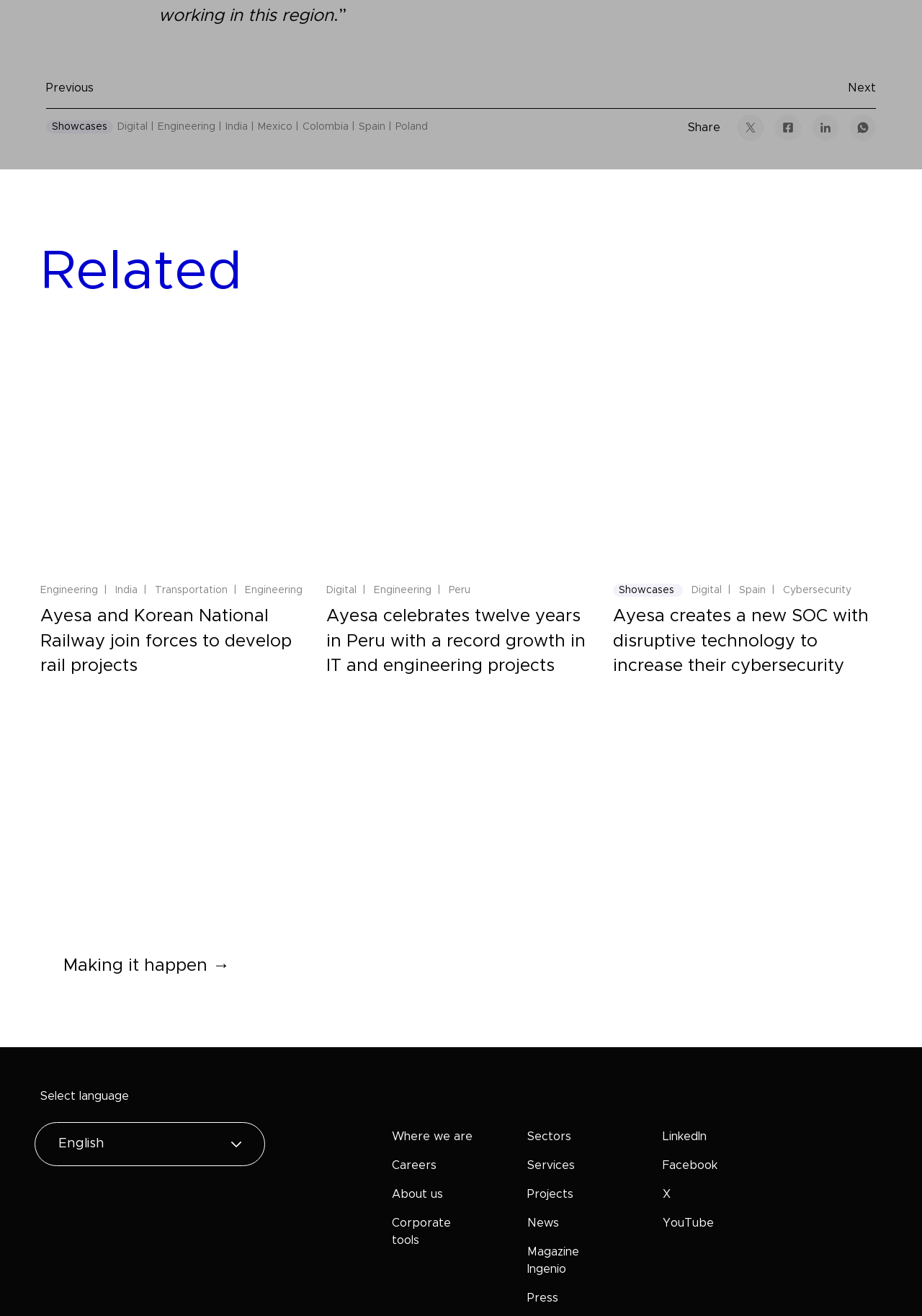Identify and provide the bounding box coordinates of the UI element described: "Facebook". The coordinates should be formatted as [left, top, right, bottom], with each number being a float between 0 and 1.

[0.719, 0.881, 0.778, 0.89]